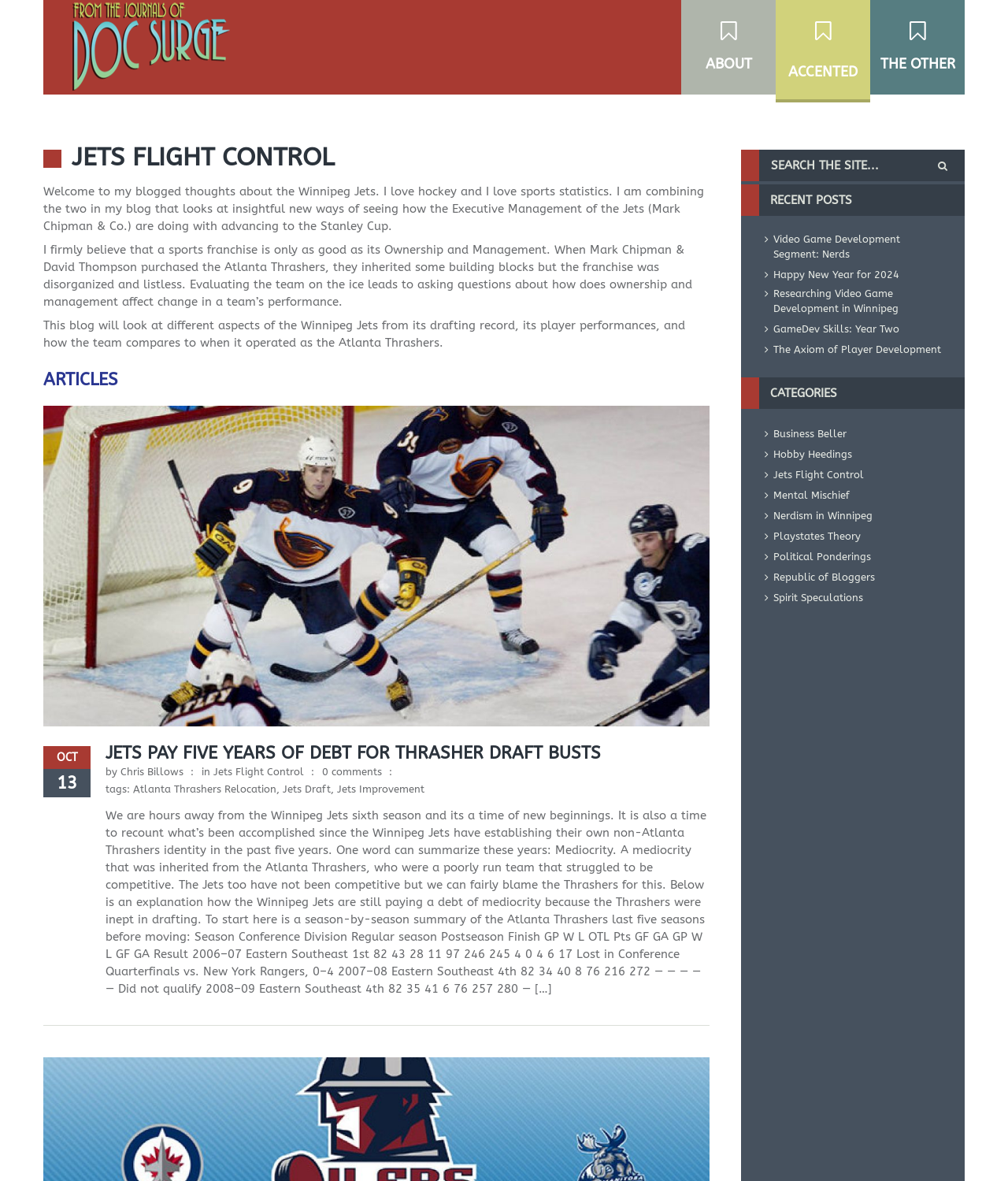Find the bounding box coordinates of the clickable area that will achieve the following instruction: "Search the site".

[0.753, 0.127, 0.957, 0.153]